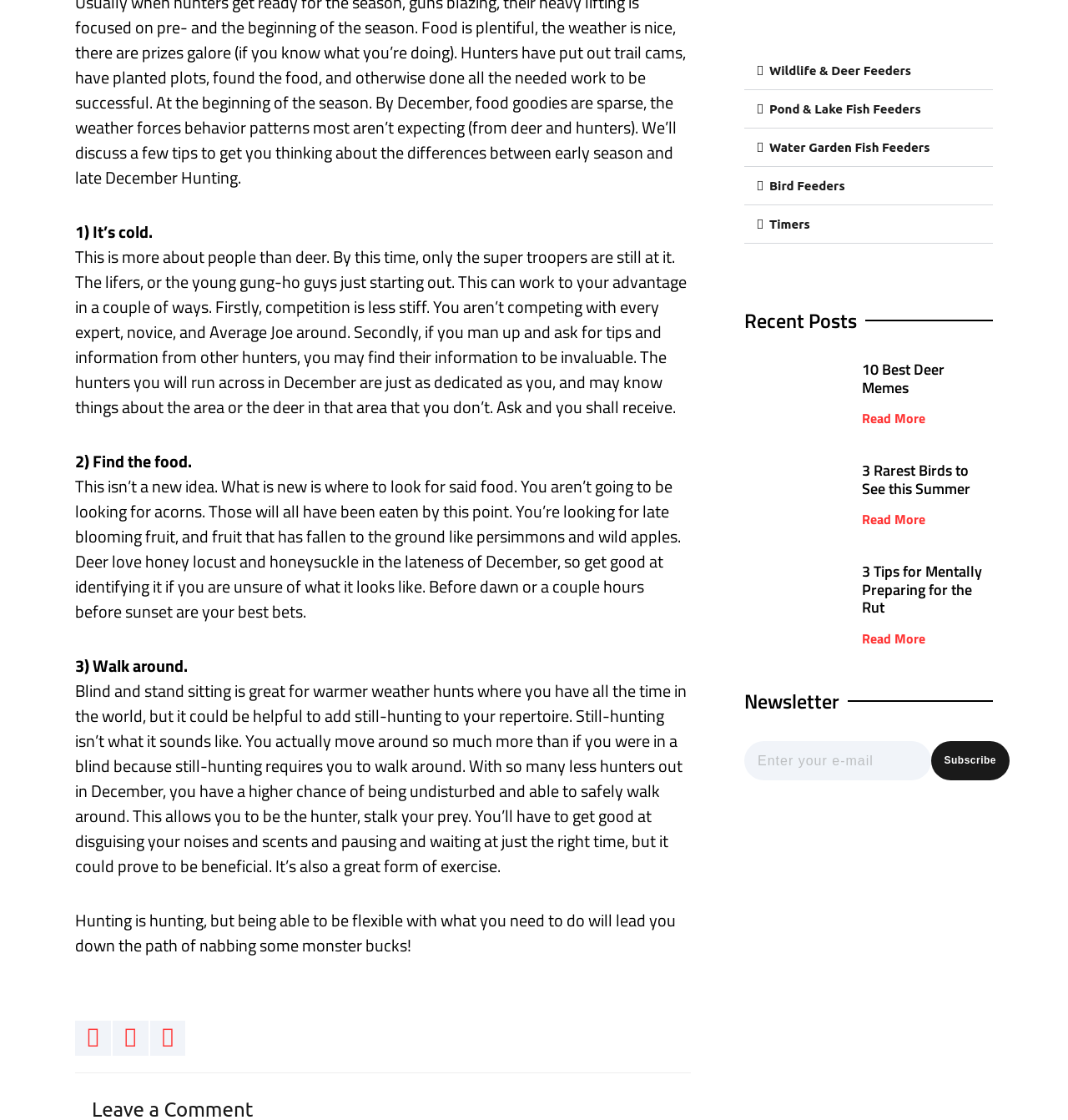Identify the bounding box coordinates of the area that should be clicked in order to complete the given instruction: "Read more about 10 Best Deer Memes". The bounding box coordinates should be four float numbers between 0 and 1, i.e., [left, top, right, bottom].

[0.807, 0.365, 0.867, 0.383]